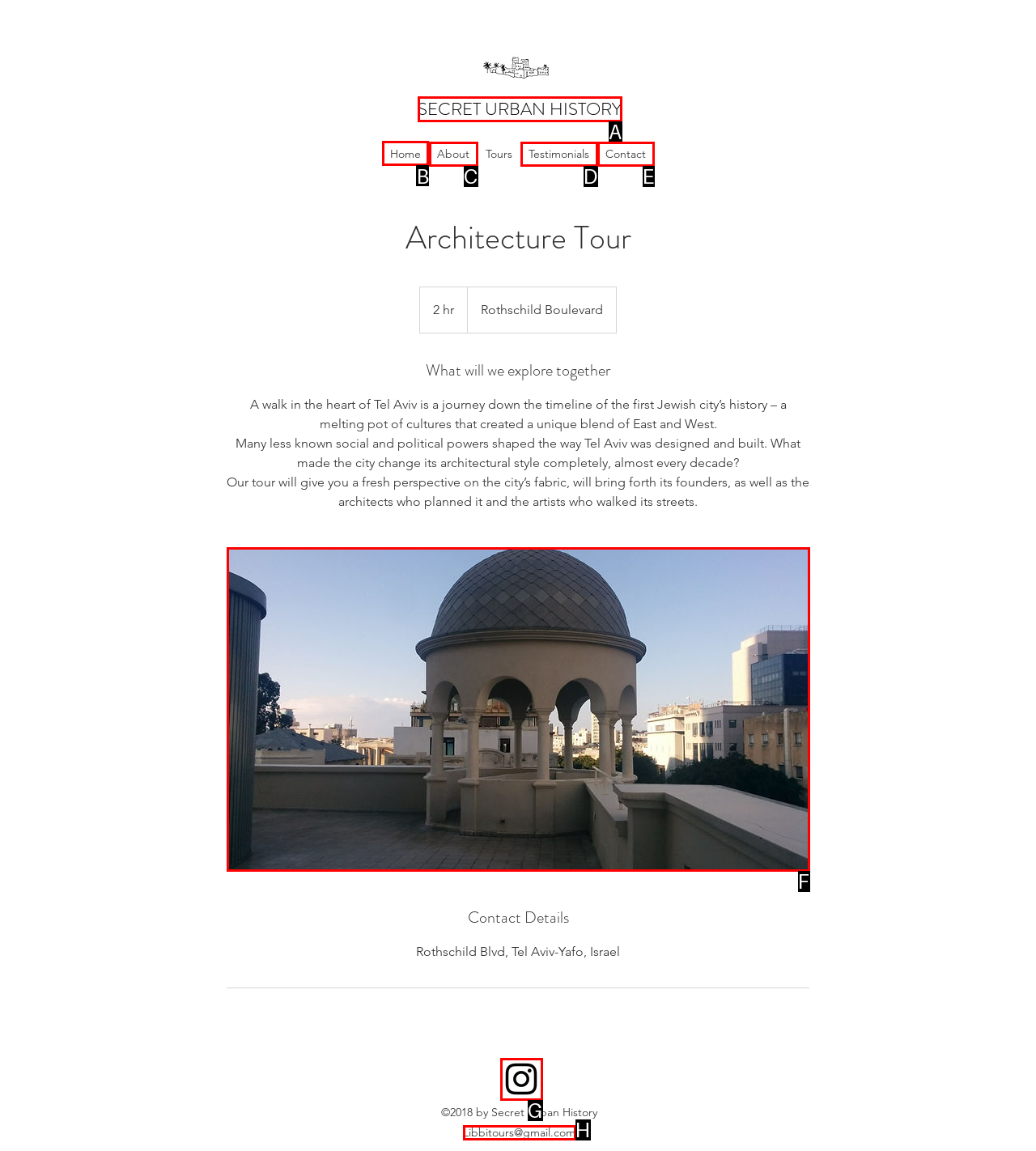Indicate the UI element to click to perform the task: Go to the home page. Reply with the letter corresponding to the chosen element.

B